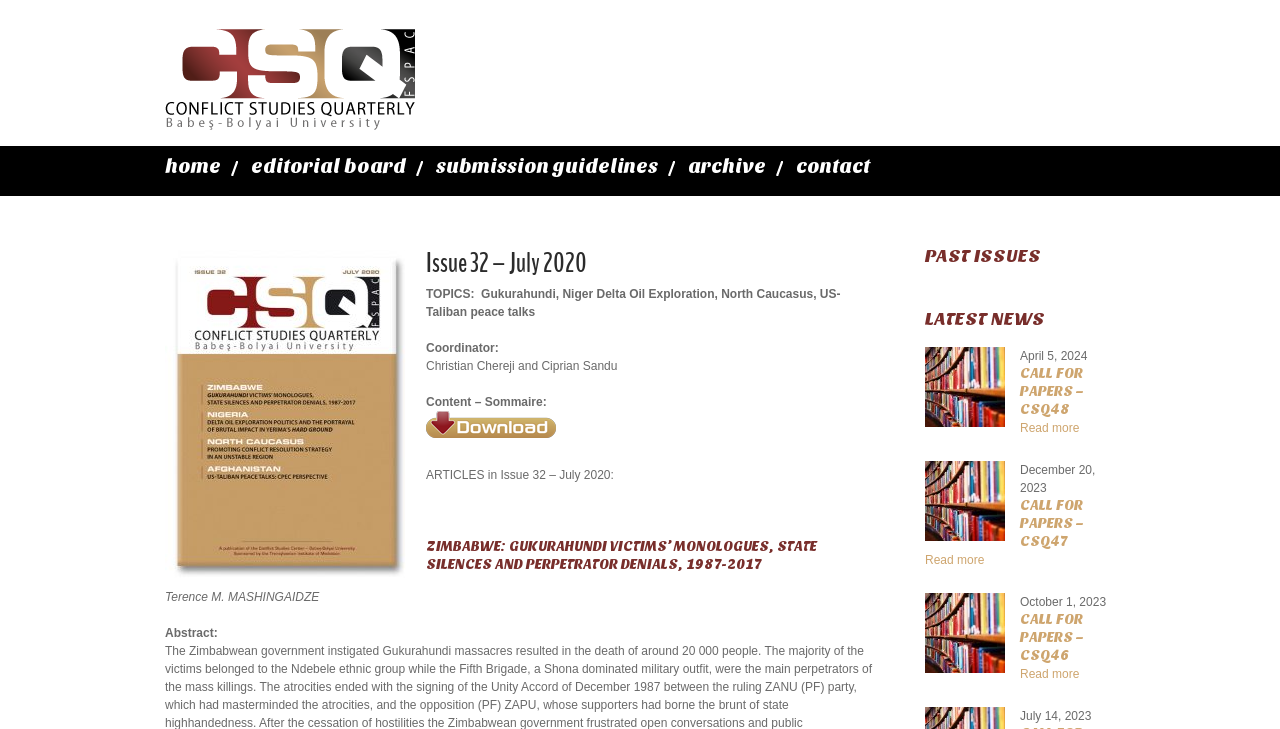What is the name of the quarterly journal?
Give a thorough and detailed response to the question.

The name of the quarterly journal can be found in the top-left corner of the webpage, where it says 'Conflict Studies Quarterly' in an image element.